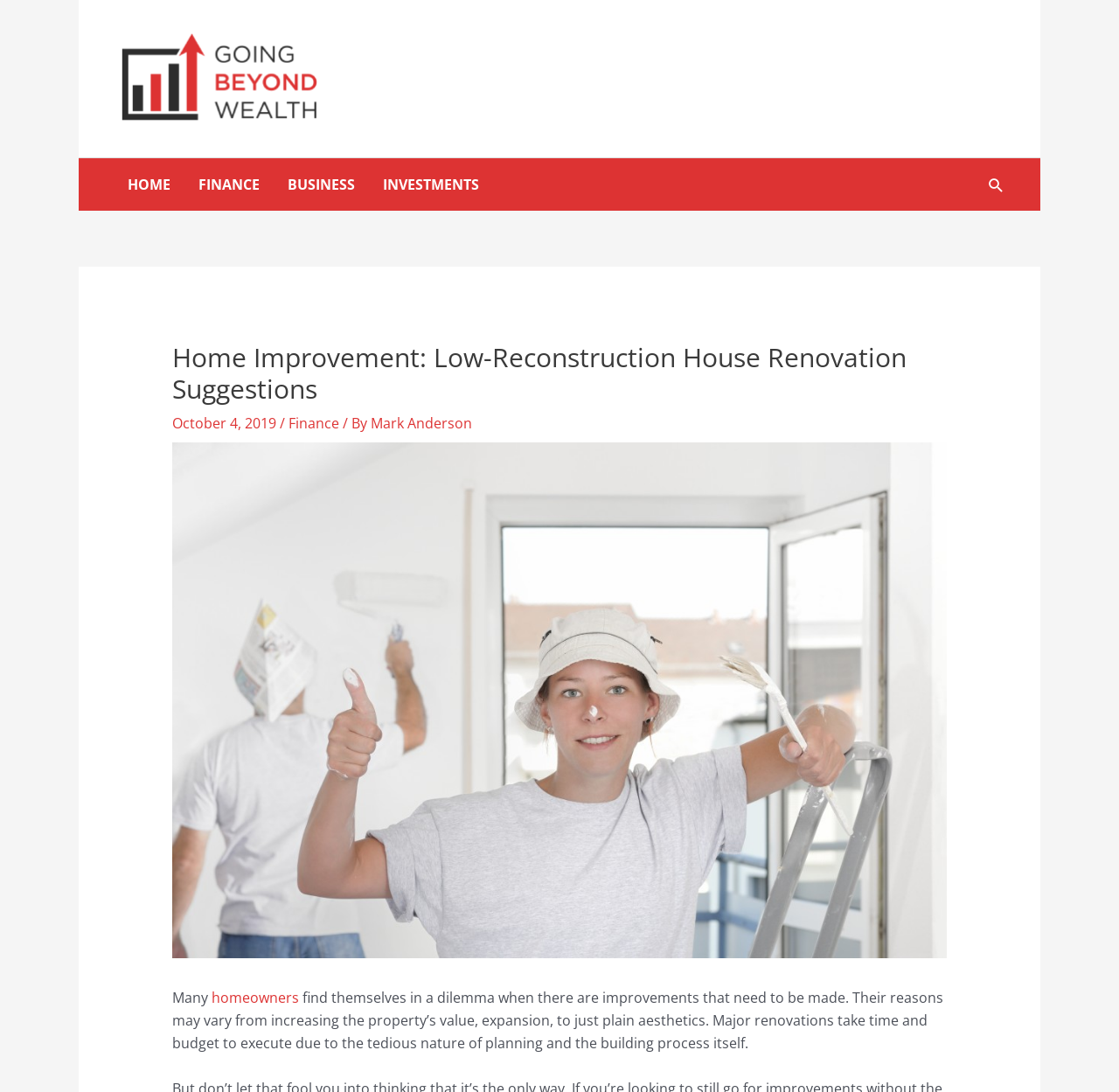Respond with a single word or phrase:
What is the main topic of the article?

Home Improvement